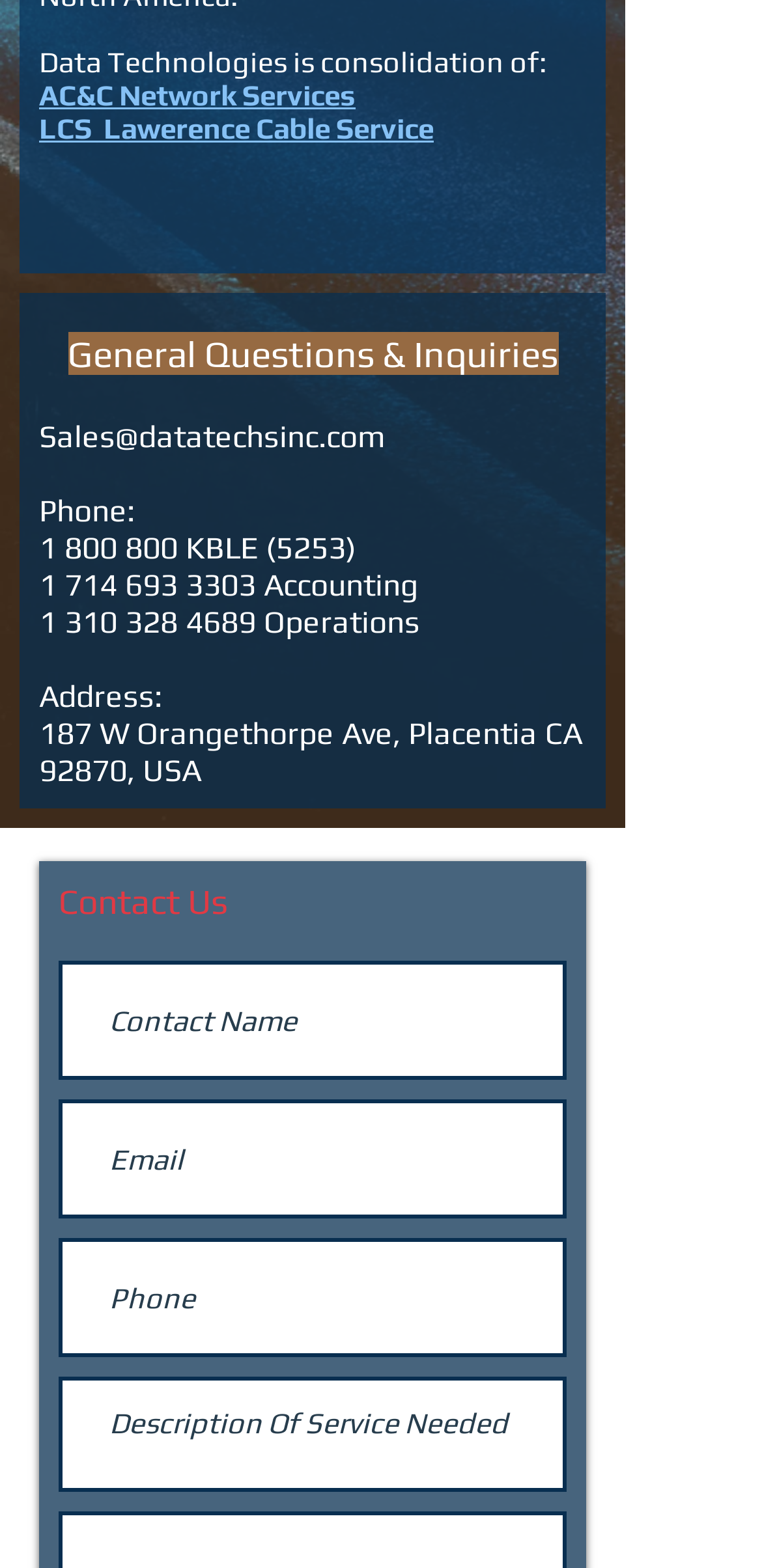Give a succinct answer to this question in a single word or phrase: 
Is the phone field required in the contact form?

No